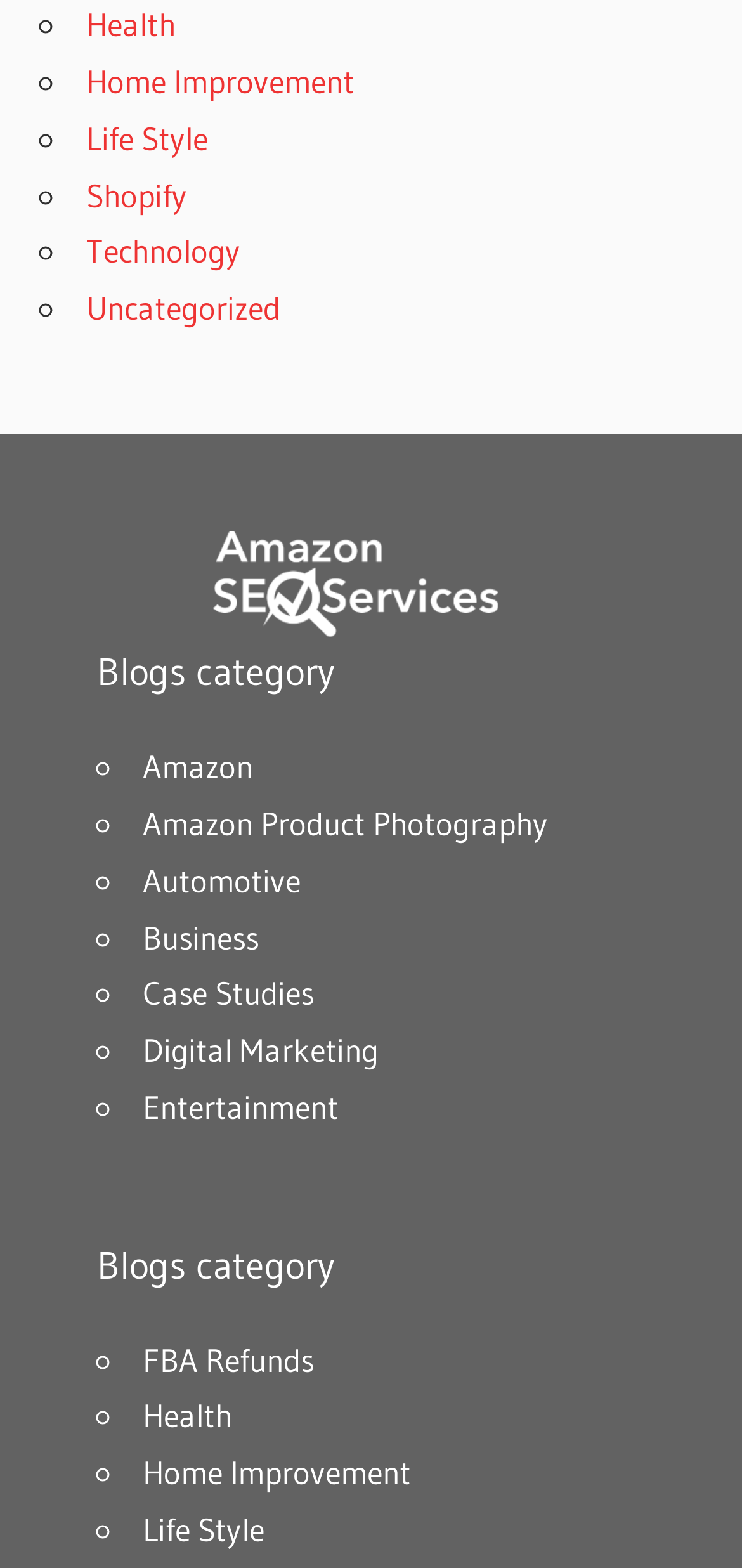Based on the provided description, "Invest Home Pro", find the bounding box of the corresponding UI element in the screenshot.

None